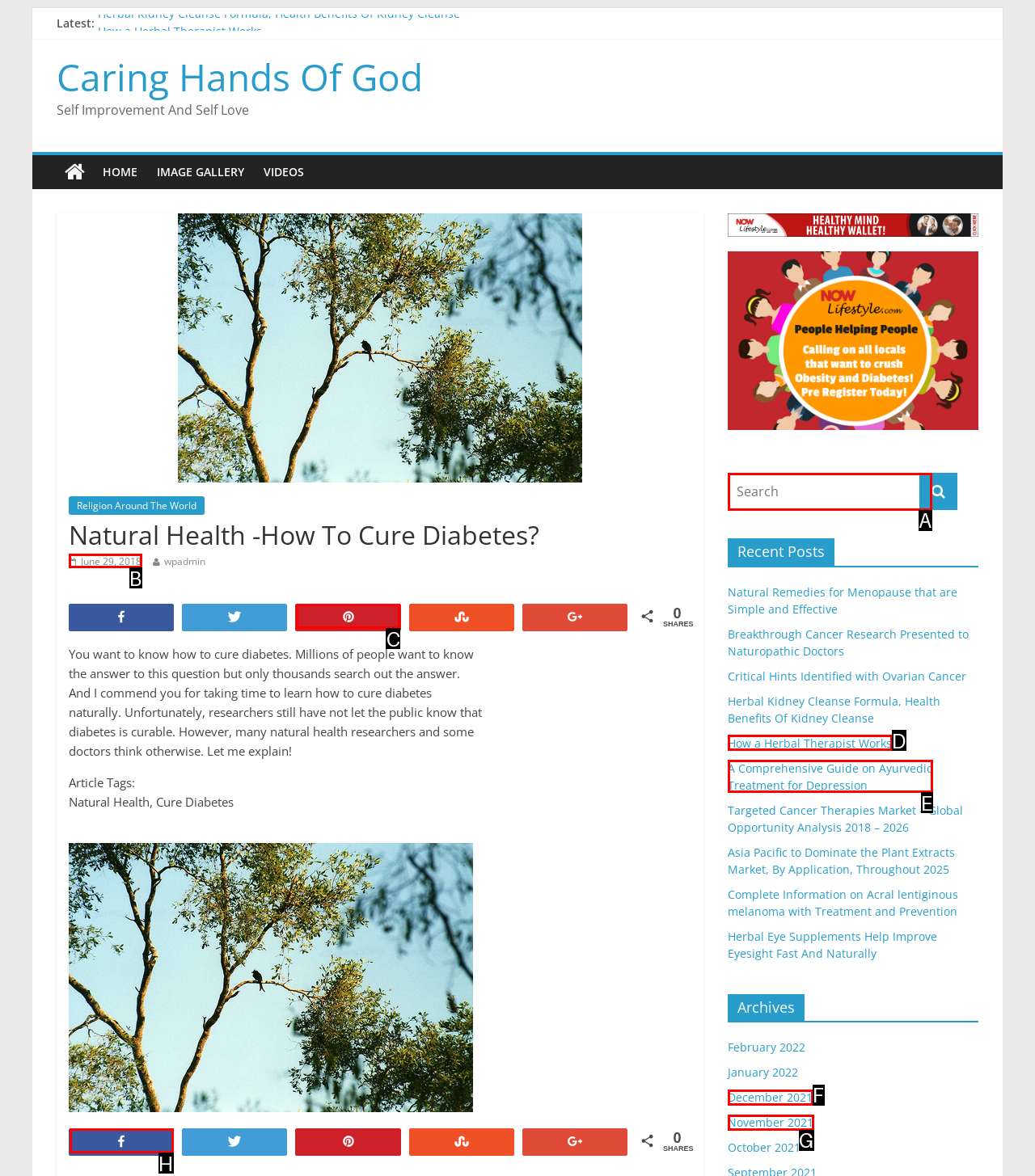From the description: June 29, 2018, identify the option that best matches and reply with the letter of that option directly.

B